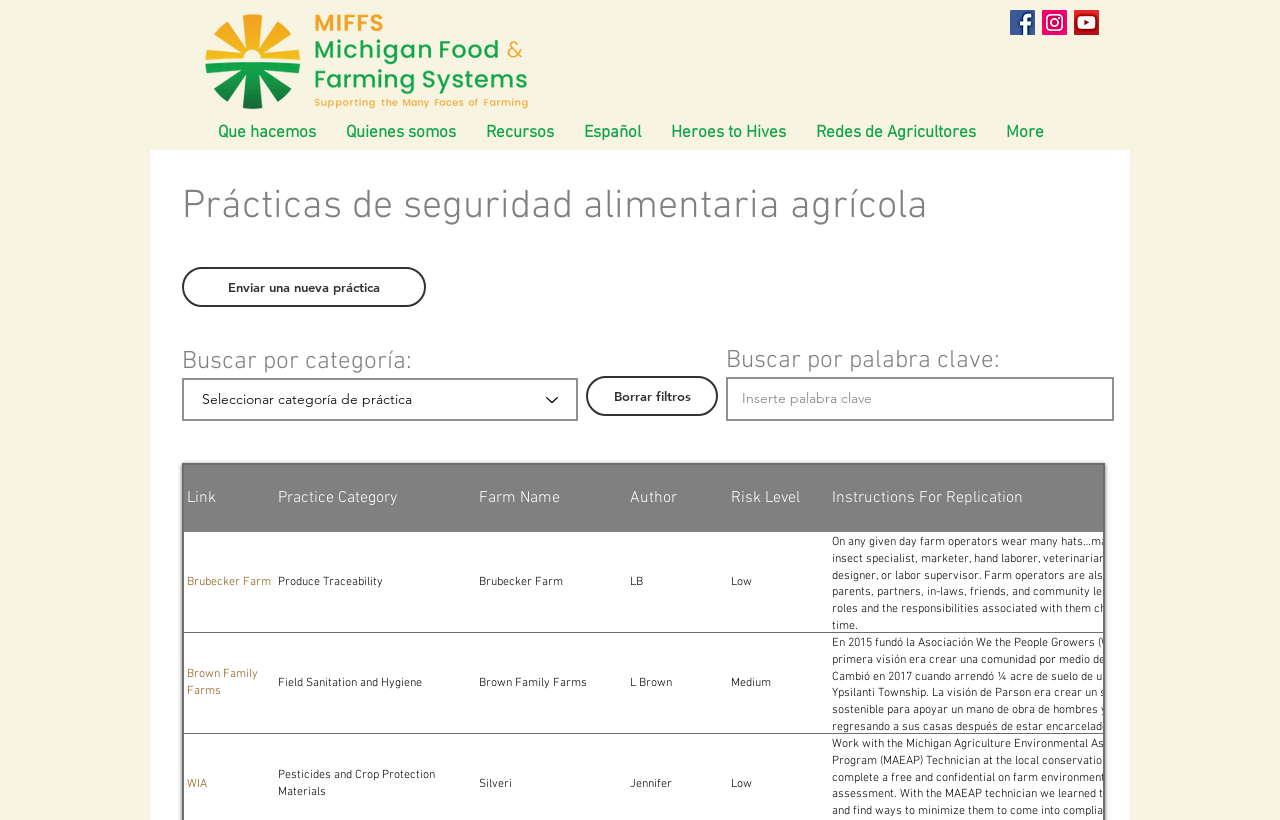Describe all significant elements and features of the webpage.

The webpage is about Farm Food Safety Practices, specifically focused on Michigan Food & Farming Systems. At the top left, there is a logo image 'MIFFS_MAIN.png'. On the top right, there is a social media bar with links to Facebook, Instagram, and YouTube, each represented by an icon. 

Below the logo, there is a navigation menu 'Sitio' with links to various sections, including 'Que hacemos', 'Quienes somos', 'Recursos', 'Español', 'Heroes to Hives', 'Redes de Agricultores', and 'More'. 

The main content area is divided into two sections. The left section has a heading 'Prácticas de seguridad alimentaria agrícola' and a link to 'Enviar una nueva práctica'. Below that, there is a search function with a combobox to select a category and a textbox to input a keyword. There is also a button to clear filters.

The right section displays a table with multiple rows, each representing a farm food safety practice. The table has columns for 'Link', 'Practice Category', 'Farm Name', 'Author', 'Risk Level', and 'Instructions For Replication'. Each row contains information about a specific practice, including links to the farm and author names. The table appears to be scrollable, with multiple rows visible.